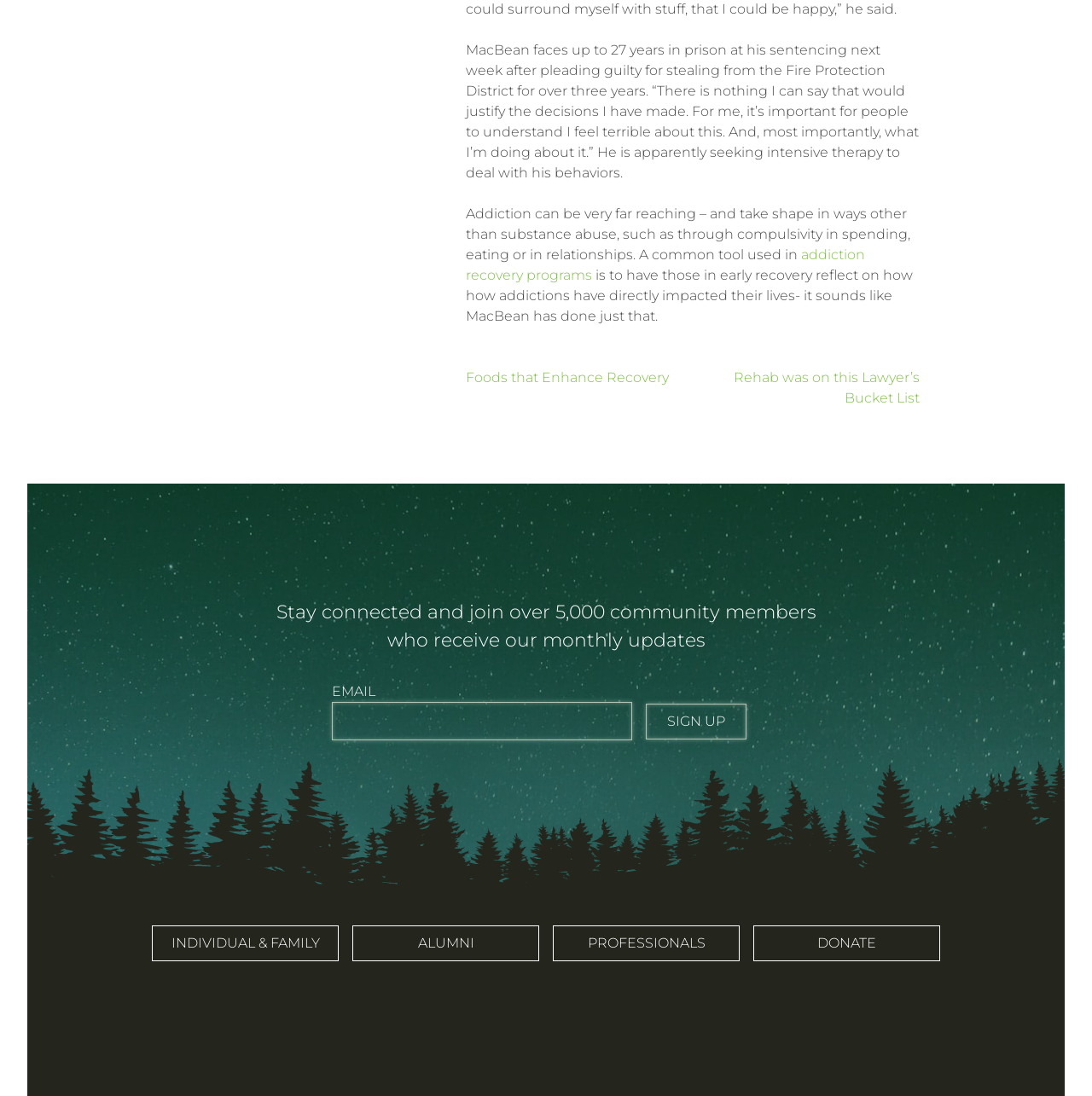Can you find the bounding box coordinates for the element to click on to achieve the instruction: "Click the 'Sign Up' button"?

[0.591, 0.642, 0.684, 0.675]